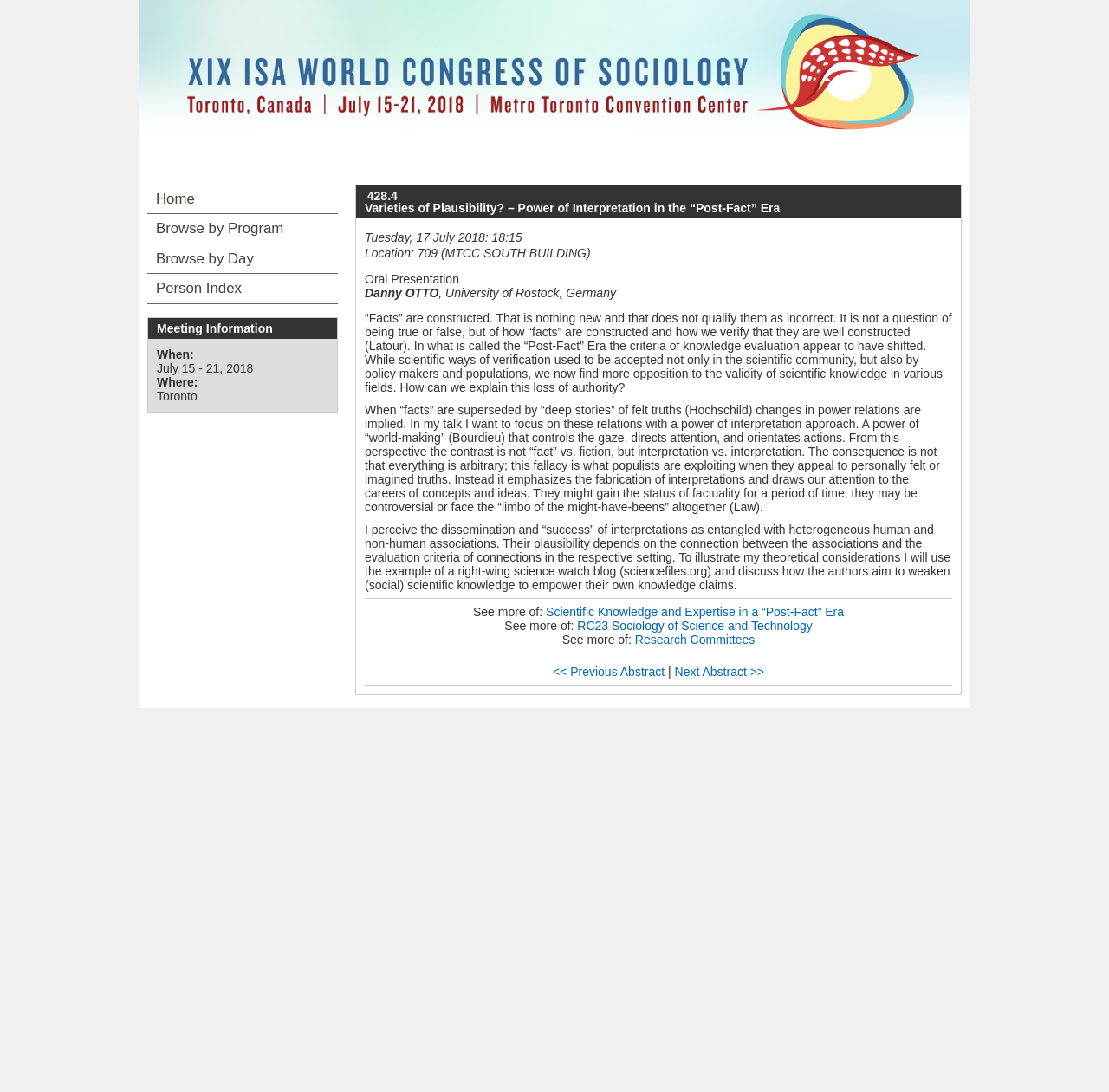Please identify the bounding box coordinates of the element's region that I should click in order to complete the following instruction: "View the abstract of Scientific Knowledge and Expertise in a “Post-Fact” Era". The bounding box coordinates consist of four float numbers between 0 and 1, i.e., [left, top, right, bottom].

[0.492, 0.554, 0.761, 0.567]